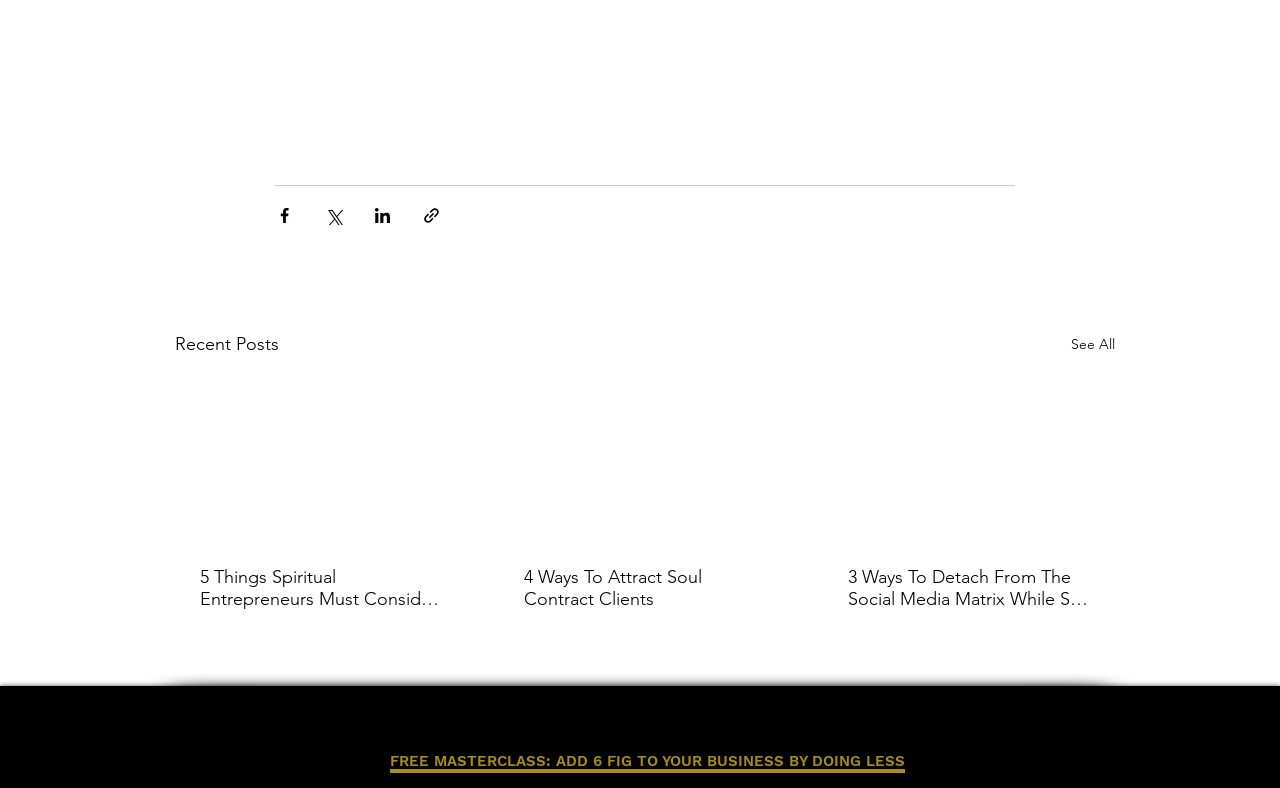How many recent posts are displayed?
Answer with a single word or phrase by referring to the visual content.

3